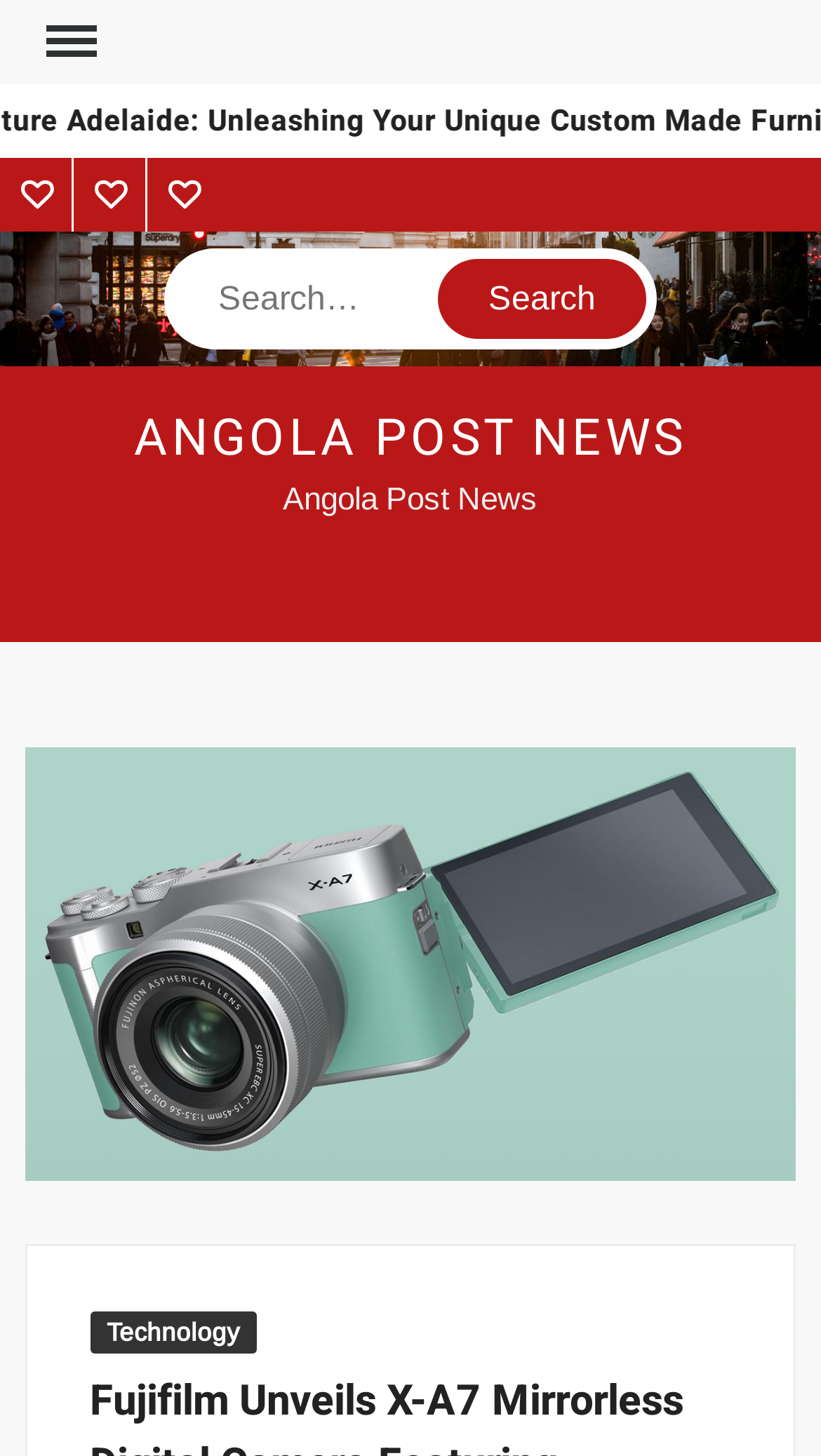Explain the webpage in detail, including its primary components.

The webpage is about Fujifilm's new X-A7 mirrorless digital camera, featuring a 24.24mp APS-C sensor, priced at Rs. 59,999. At the top left corner, there is a primary menu navigation with a "Menu" button. Below it, there is a social navigation section with links to "About Us", "Disclaimer", and "Privacy Policy". 

On the right side of the top section, there is a search bar with a "Search" button and a placeholder text "Search…". 

The main content of the webpage is divided into two sections. On the left side, there is a large image of the Fujifilm X-A7 camera, taking up most of the vertical space. On the right side, there is a section with a link to "ANGOLA POST NEWS" and a static text "Angola Post News". 

At the bottom of the image, there is a link to the "Technology" category. The overall layout is organized, with clear headings and concise text, making it easy to navigate and read.